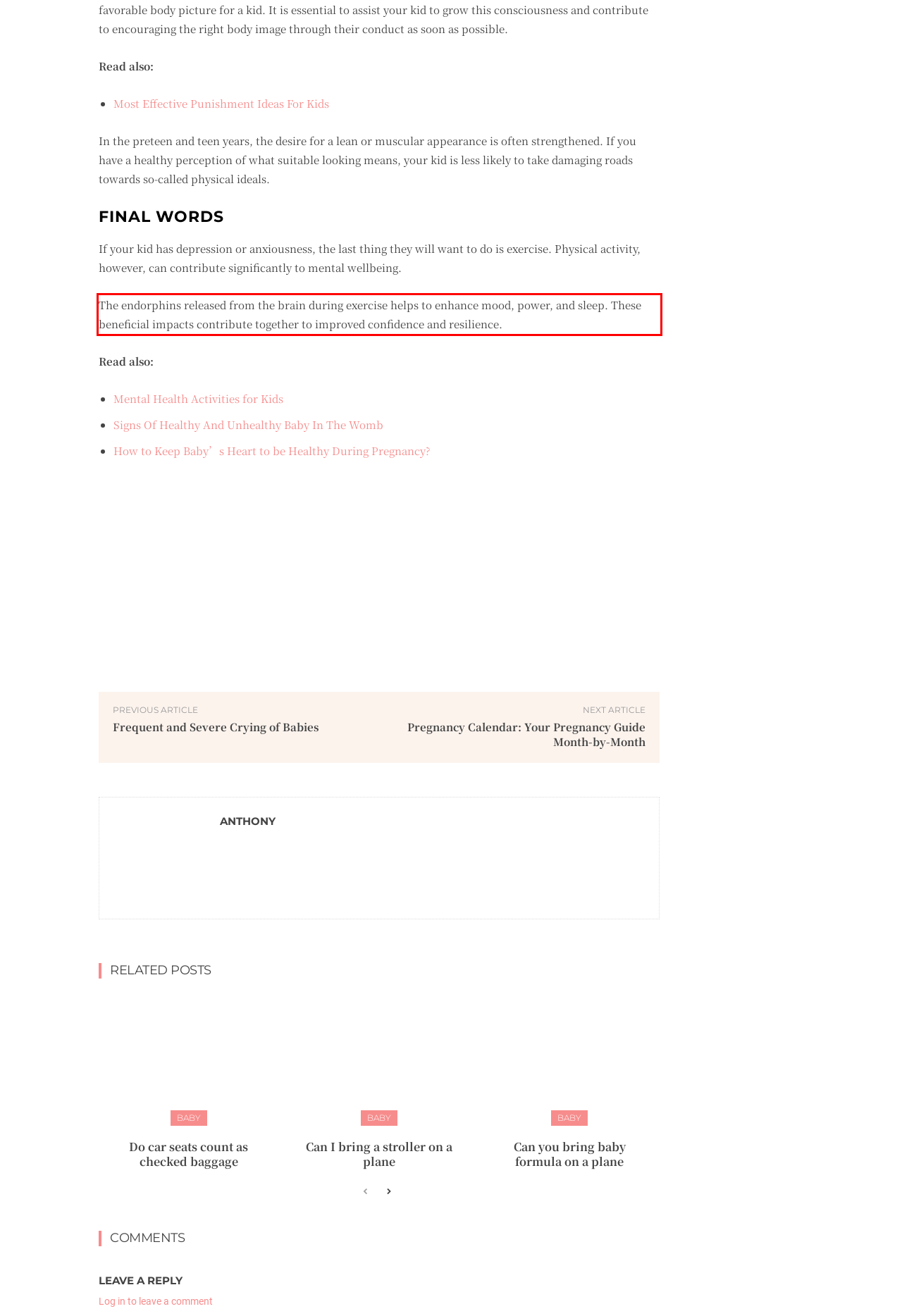There is a screenshot of a webpage with a red bounding box around a UI element. Please use OCR to extract the text within the red bounding box.

The endorphins released from the brain during exercise helps to enhance mood, power, and sleep. These beneficial impacts contribute together to improved confidence and resilience.